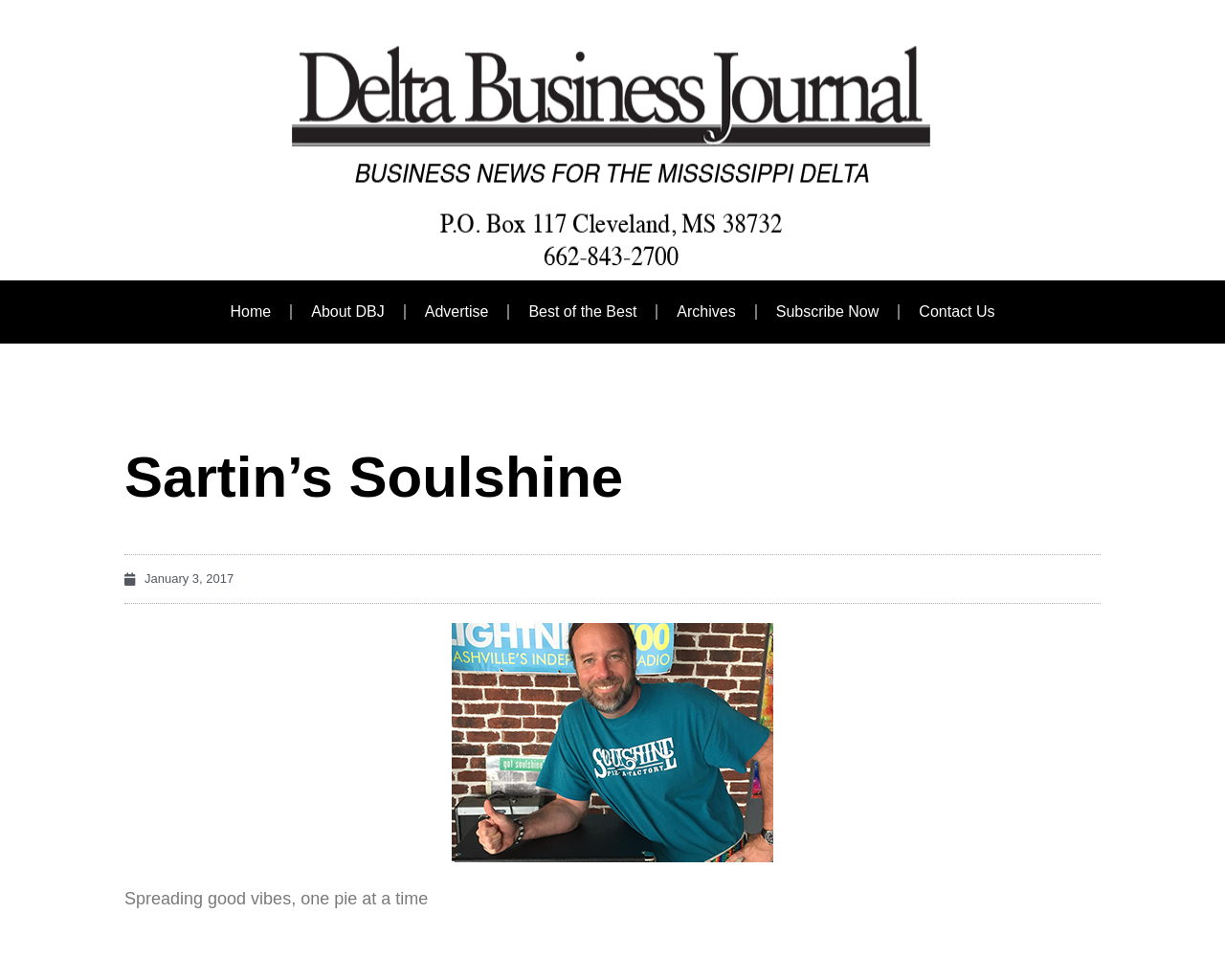Pinpoint the bounding box coordinates of the element that must be clicked to accomplish the following instruction: "view archives". The coordinates should be in the format of four float numbers between 0 and 1, i.e., [left, top, right, bottom].

[0.537, 0.296, 0.616, 0.341]